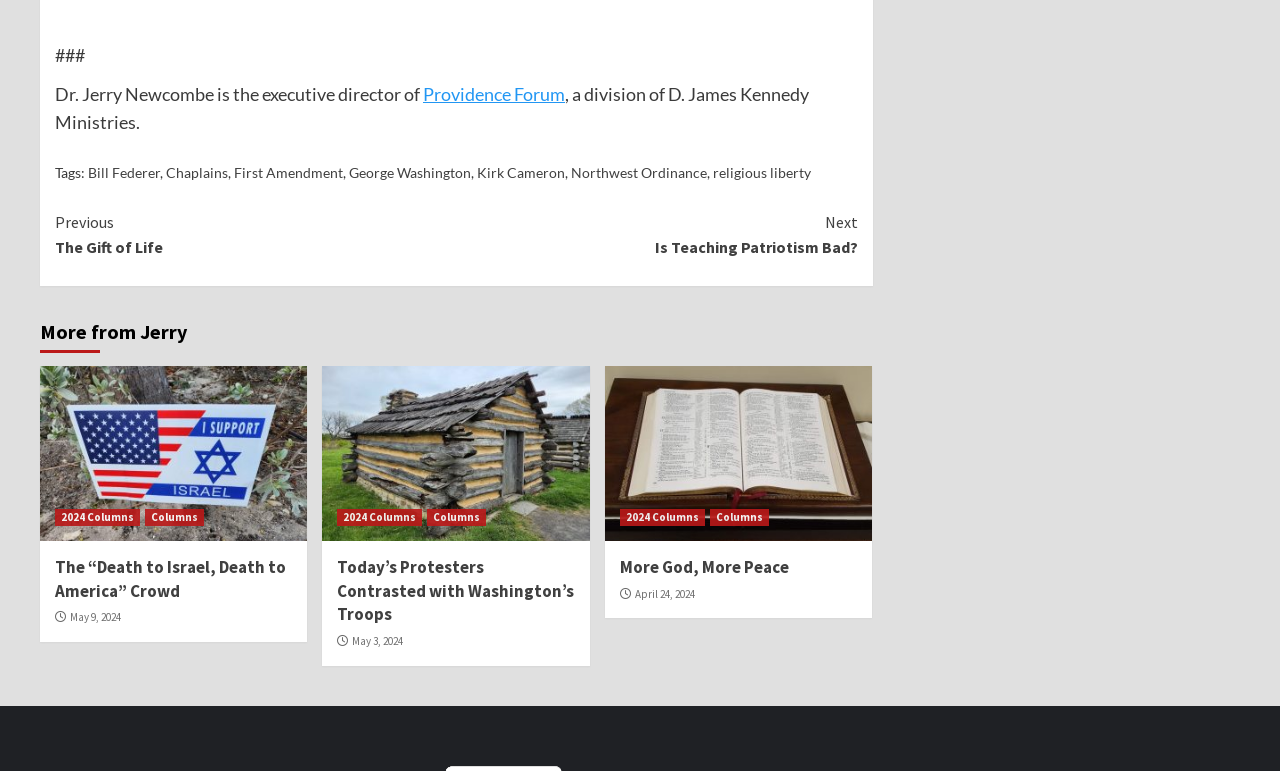Identify the bounding box coordinates of the clickable section necessary to follow the following instruction: "View previous article 'The Gift of Life'". The coordinates should be presented as four float numbers from 0 to 1, i.e., [left, top, right, bottom].

[0.043, 0.272, 0.356, 0.338]